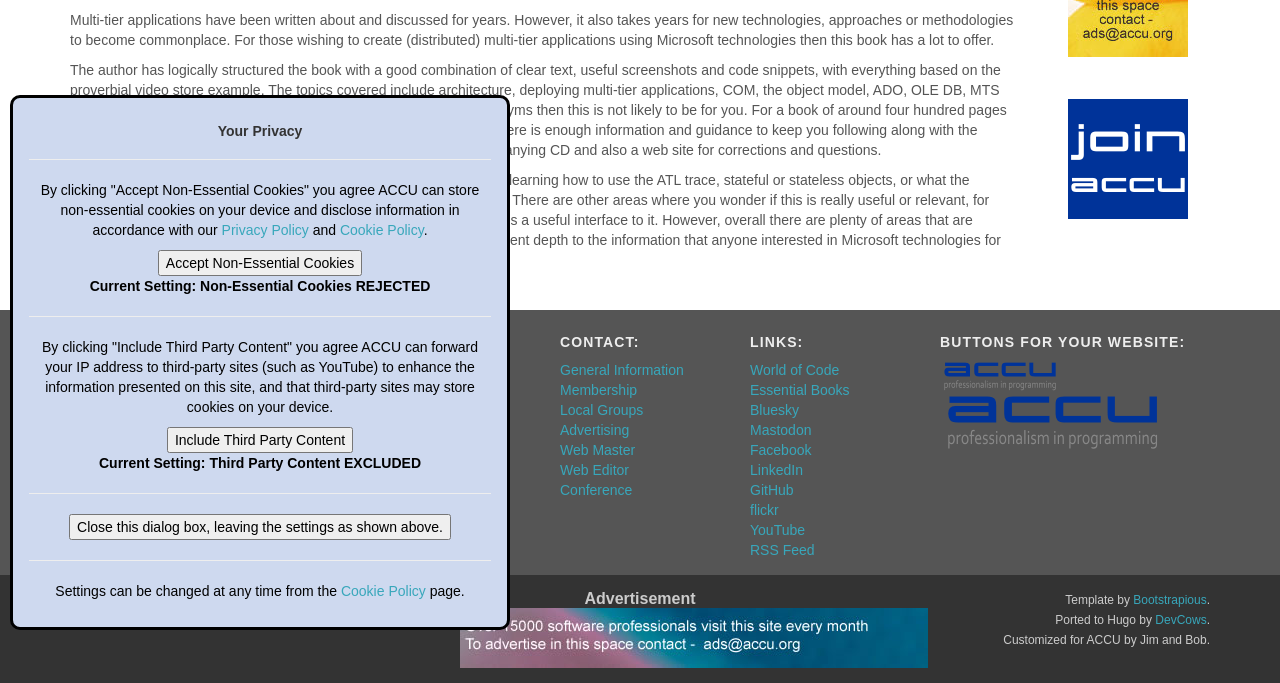Give the bounding box coordinates for the element described as: "Local Groups".

[0.438, 0.589, 0.503, 0.613]